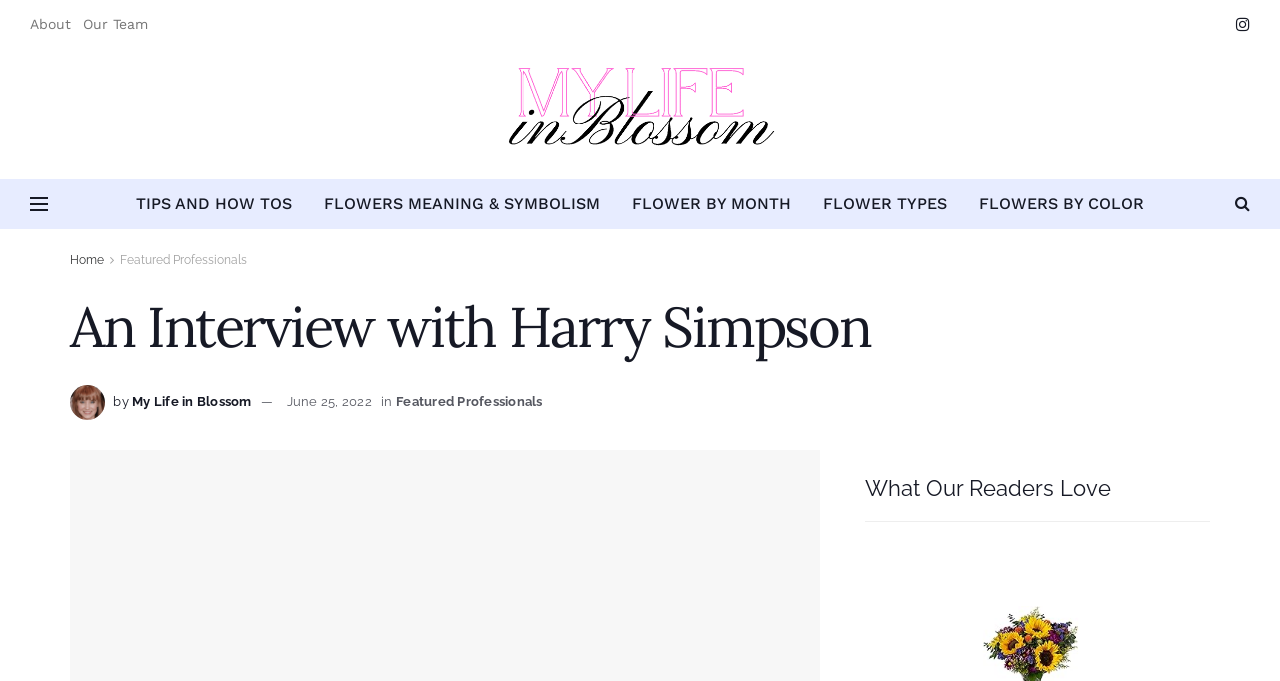Please give a concise answer to this question using a single word or phrase: 
What is the name of the image on the webpage?

My Life in Blossom